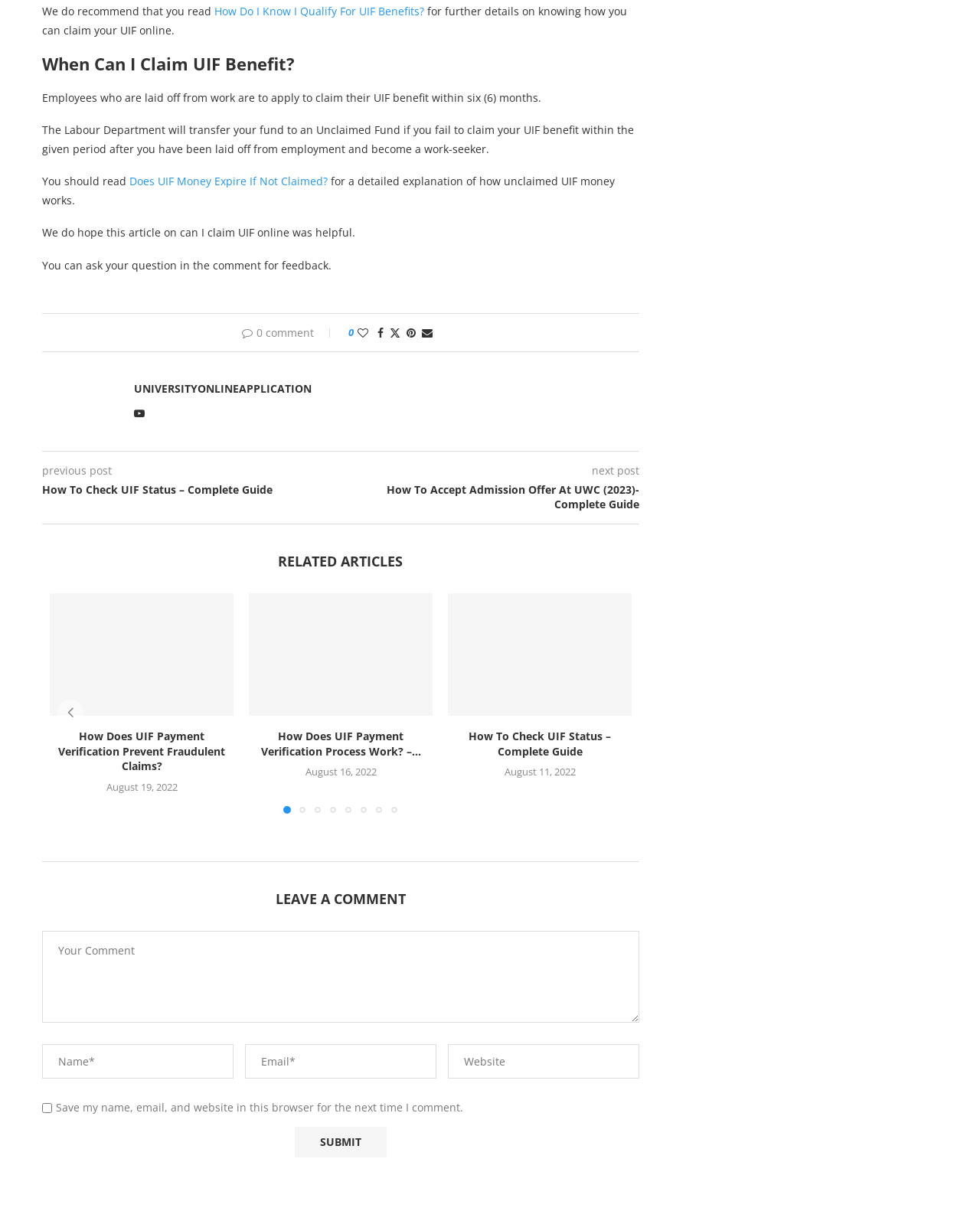Based on the provided description, "name="url" placeholder="Website"", find the bounding box of the corresponding UI element in the screenshot.

[0.457, 0.862, 0.652, 0.891]